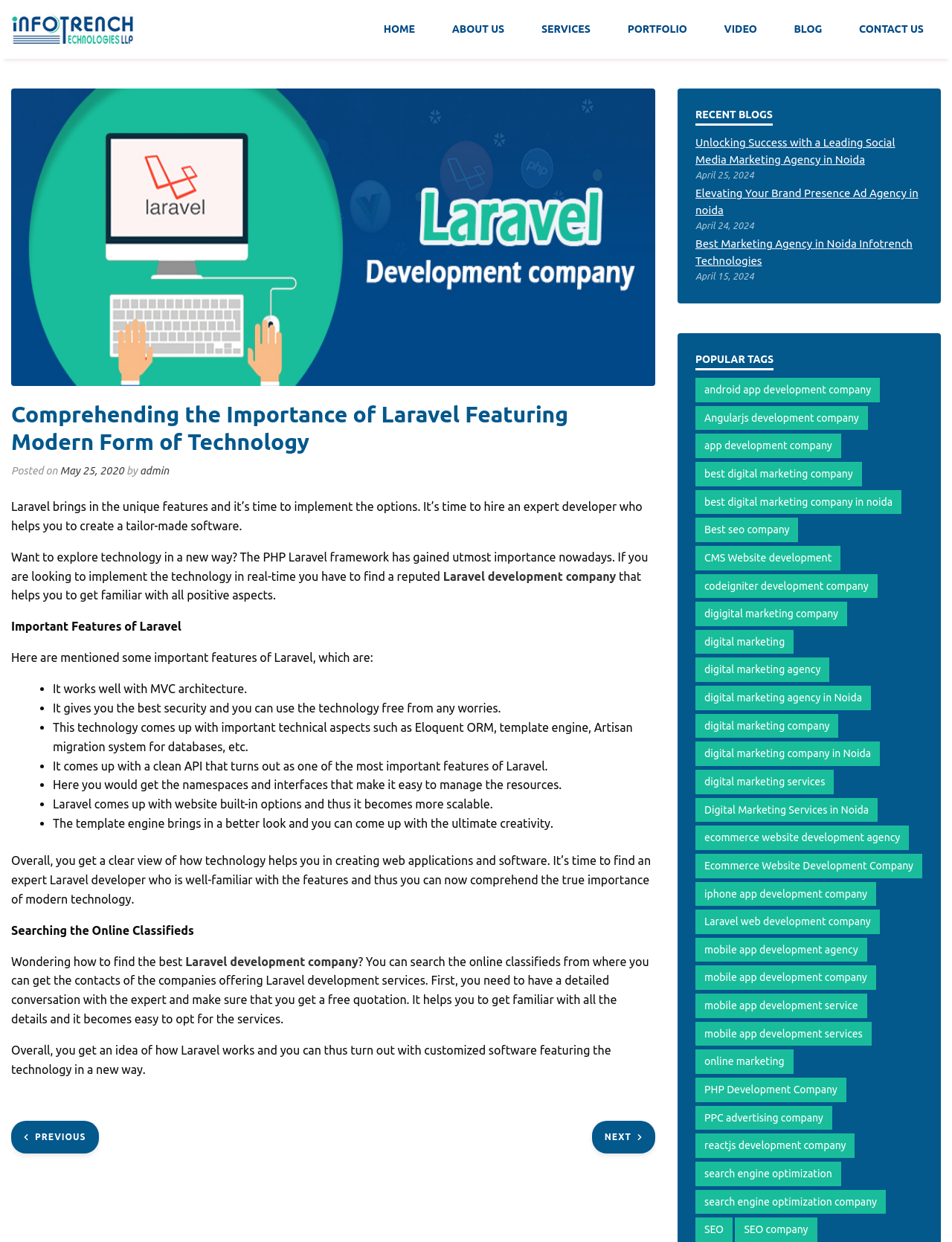Could you indicate the bounding box coordinates of the region to click in order to complete this instruction: "Click on the HOME link".

[0.385, 0.008, 0.454, 0.039]